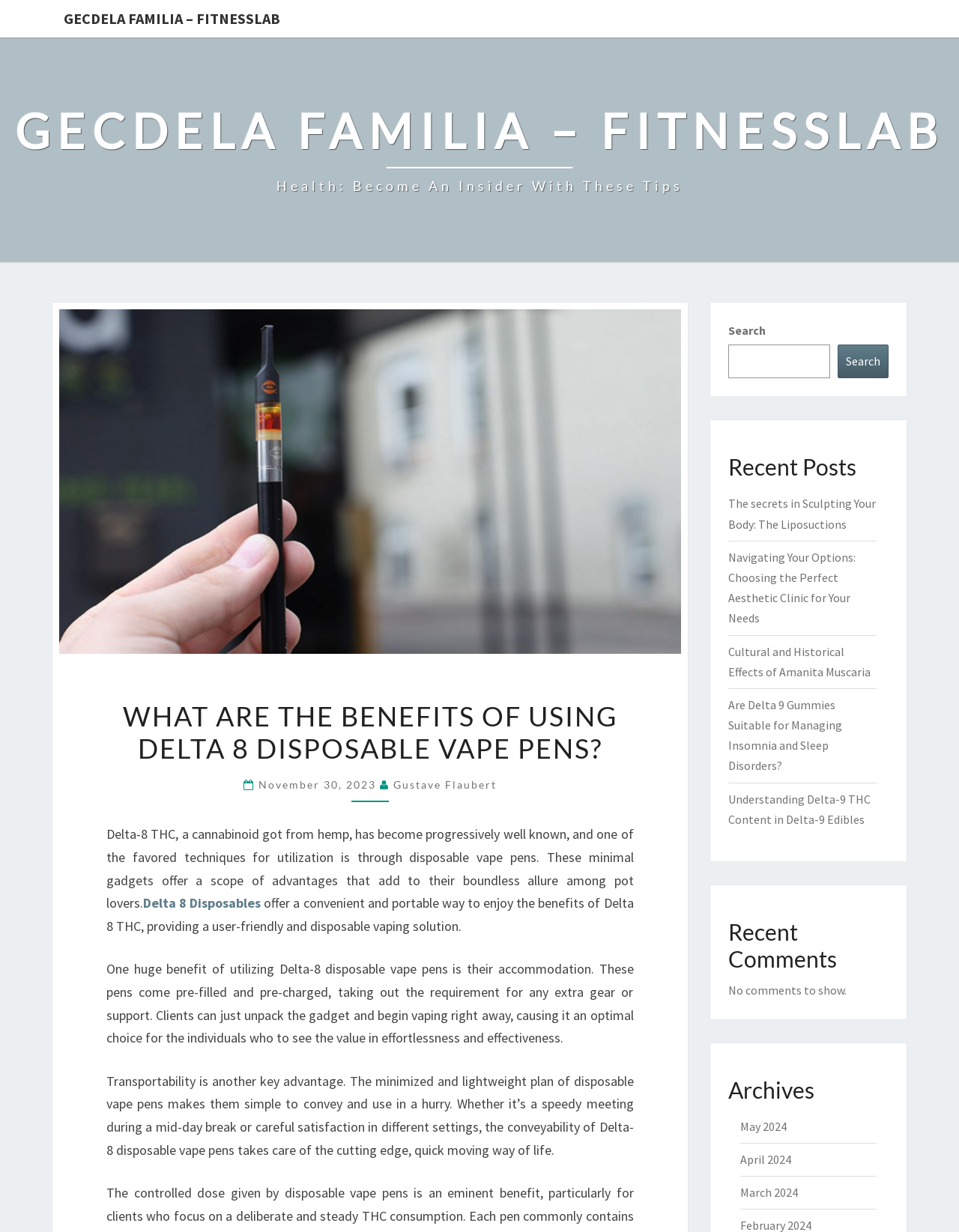Determine the webpage's heading and output its text content.

GECDELA FAMILIA – FITNESSLAB